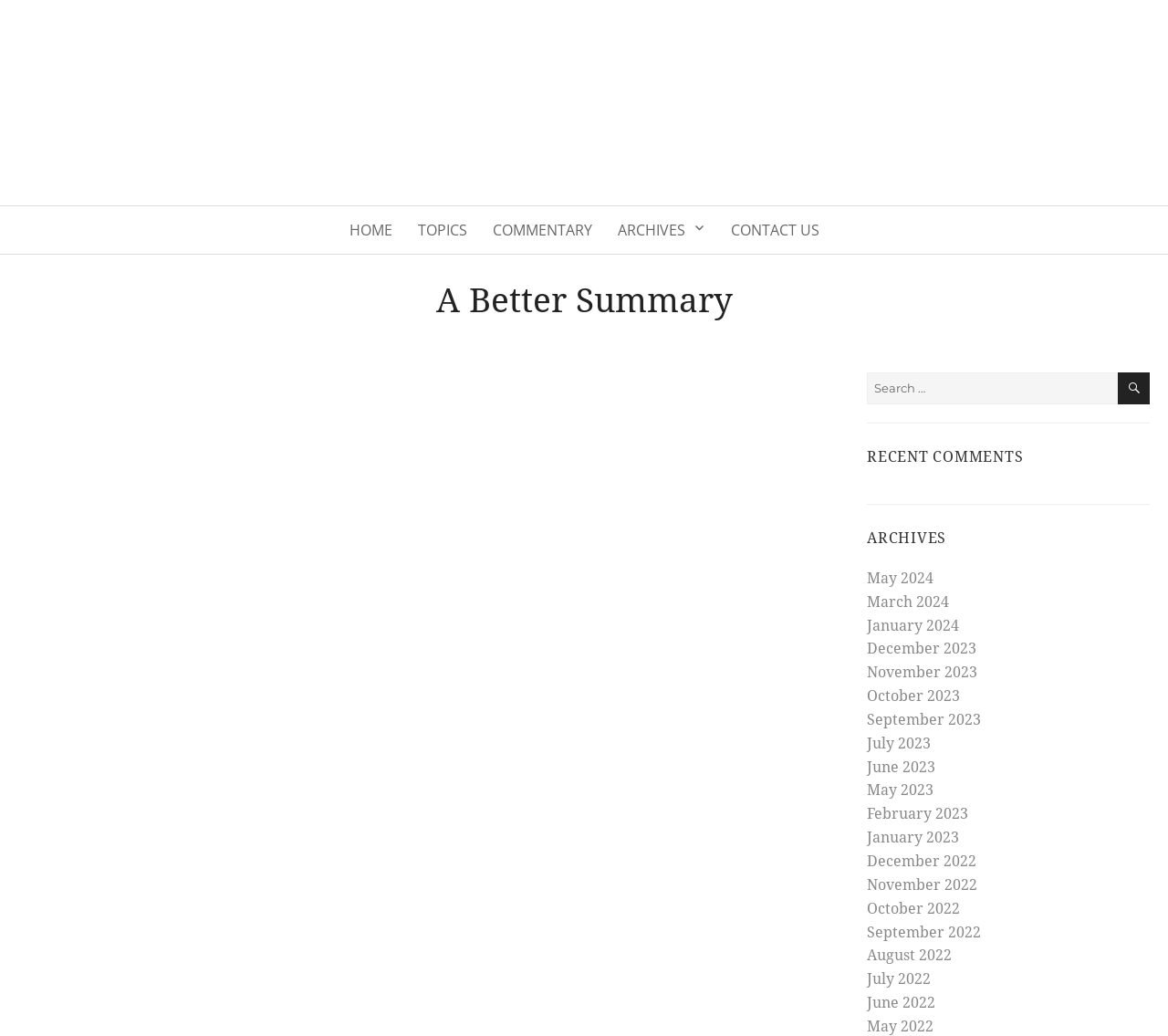Can you extract the headline from the webpage for me?

A Better Summary